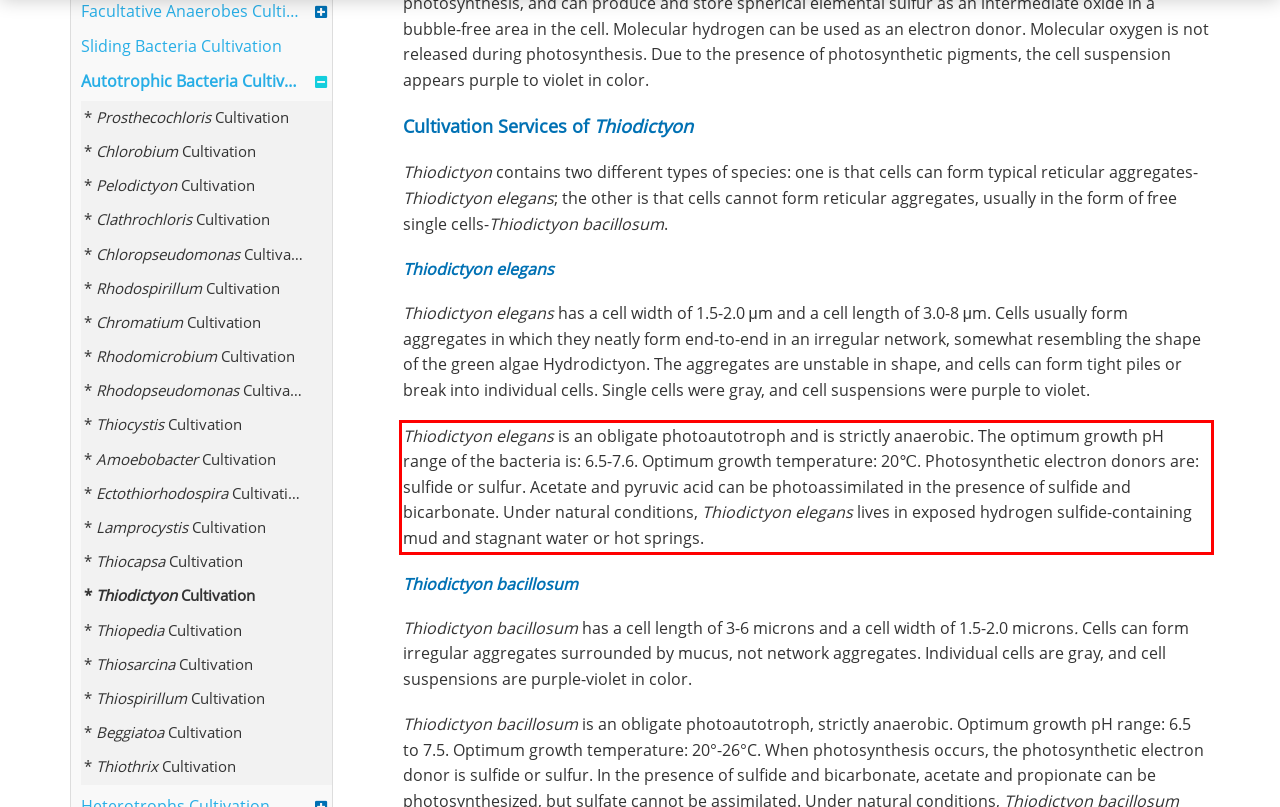There is a screenshot of a webpage with a red bounding box around a UI element. Please use OCR to extract the text within the red bounding box.

Thiodictyon elegans is an obligate photoautotroph and is strictly anaerobic. The optimum growth pH range of the bacteria is: 6.5-7.6. Optimum growth temperature: 20℃. Photosynthetic electron donors are: sulfide or sulfur. Acetate and pyruvic acid can be photoassimilated in the presence of sulfide and bicarbonate. Under natural conditions, Thiodictyon elegans lives in exposed hydrogen sulfide-containing mud and stagnant water or hot springs.